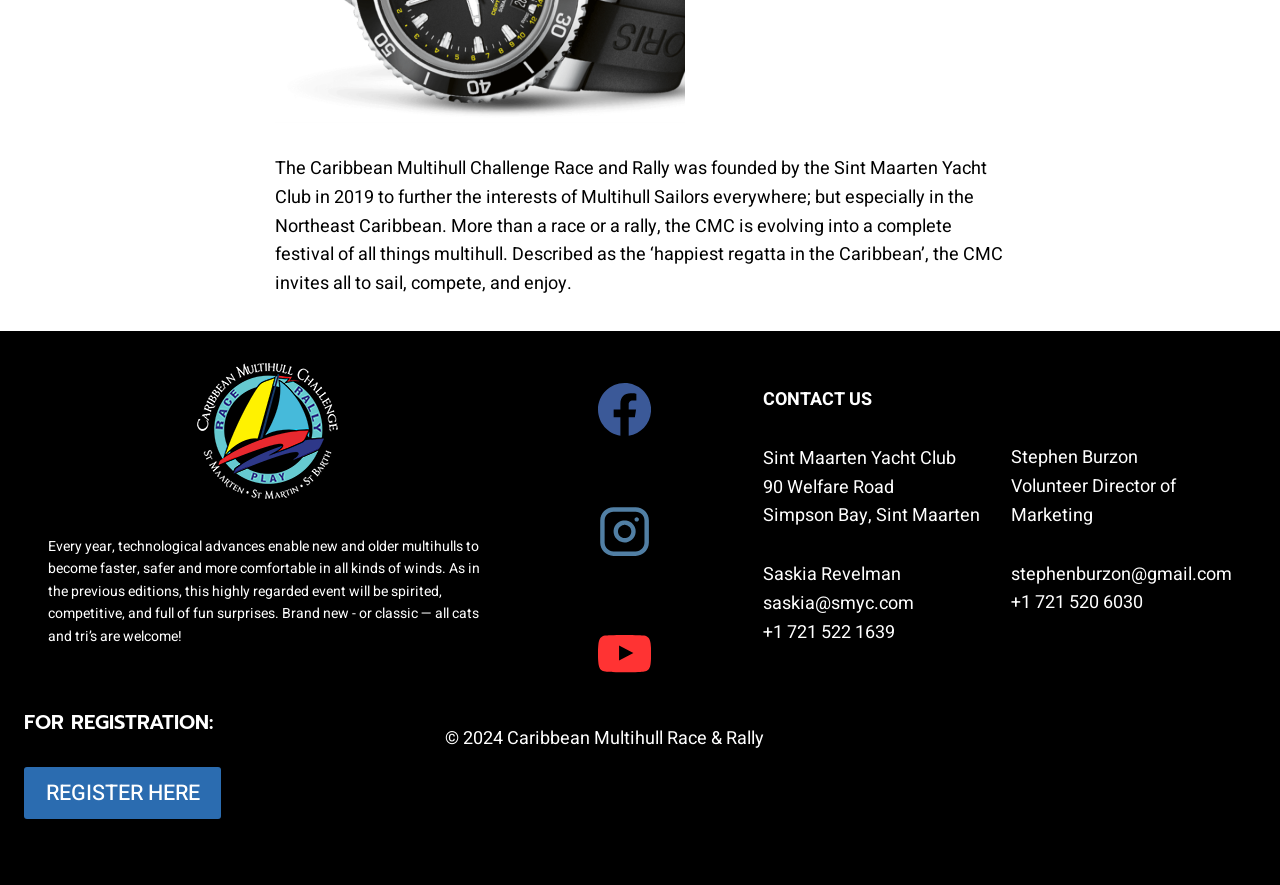Refer to the image and answer the question with as much detail as possible: Where is the Sint Maarten Yacht Club located?

The location of the Sint Maarten Yacht Club can be found in the contact information section, which lists the address as '90 Welfare Road, Simpson Bay, Sint Maarten'.